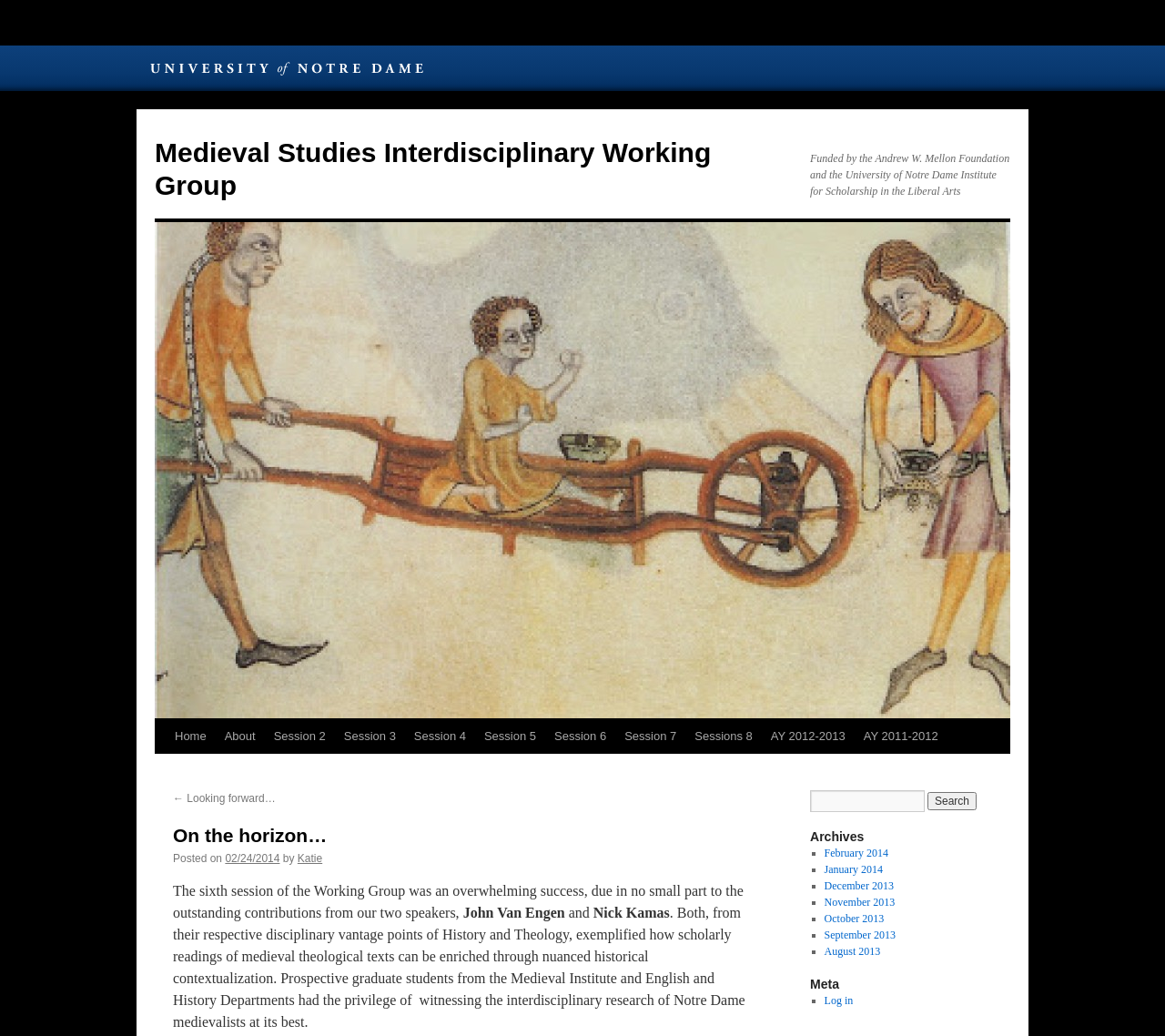Determine the bounding box for the described HTML element: "Log in". Ensure the coordinates are four float numbers between 0 and 1 in the format [left, top, right, bottom].

[0.707, 0.96, 0.732, 0.972]